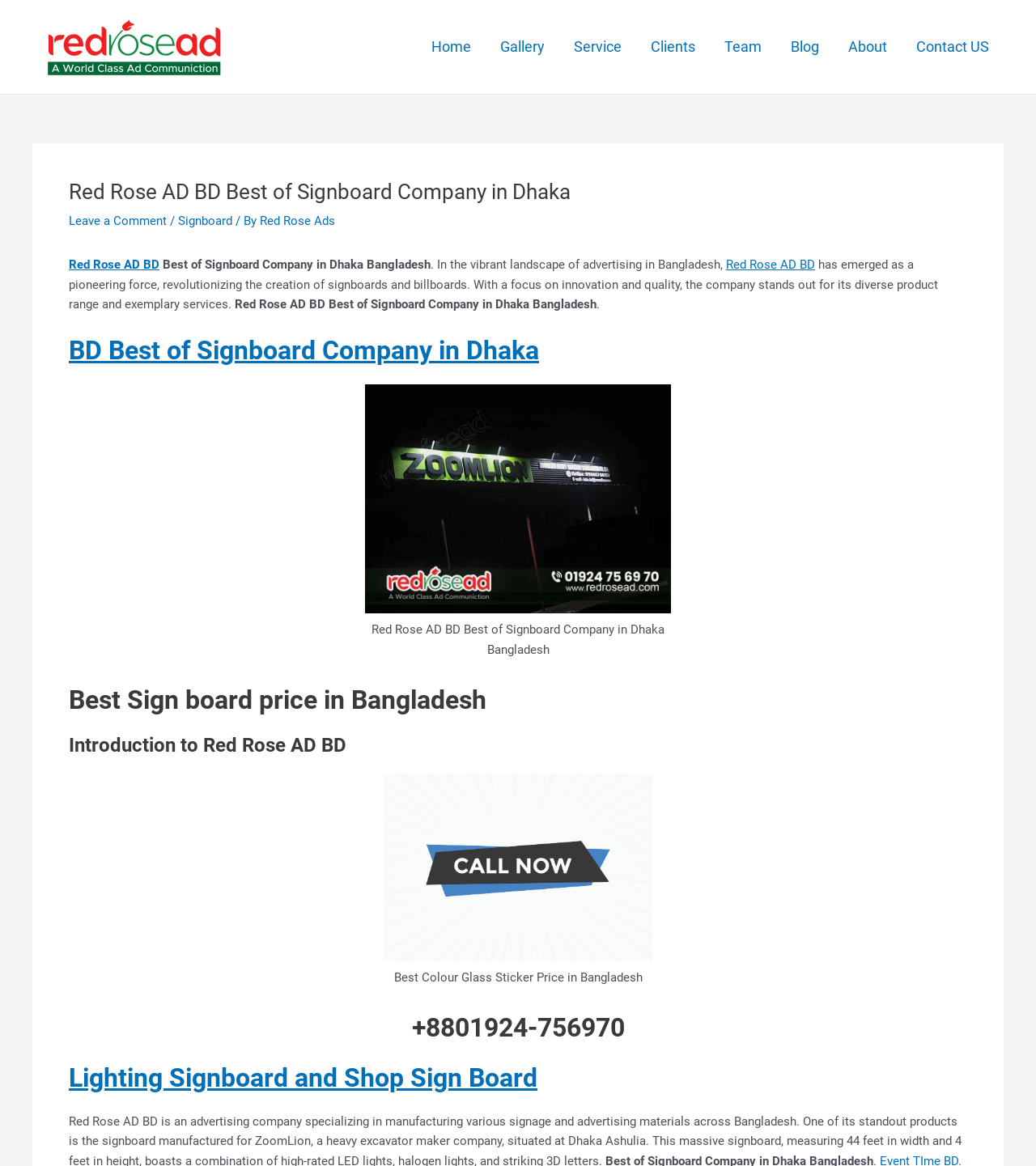Please locate the bounding box coordinates for the element that should be clicked to achieve the following instruction: "Read about 'Red Rose AD BD'". Ensure the coordinates are given as four float numbers between 0 and 1, i.e., [left, top, right, bottom].

[0.066, 0.221, 0.154, 0.233]